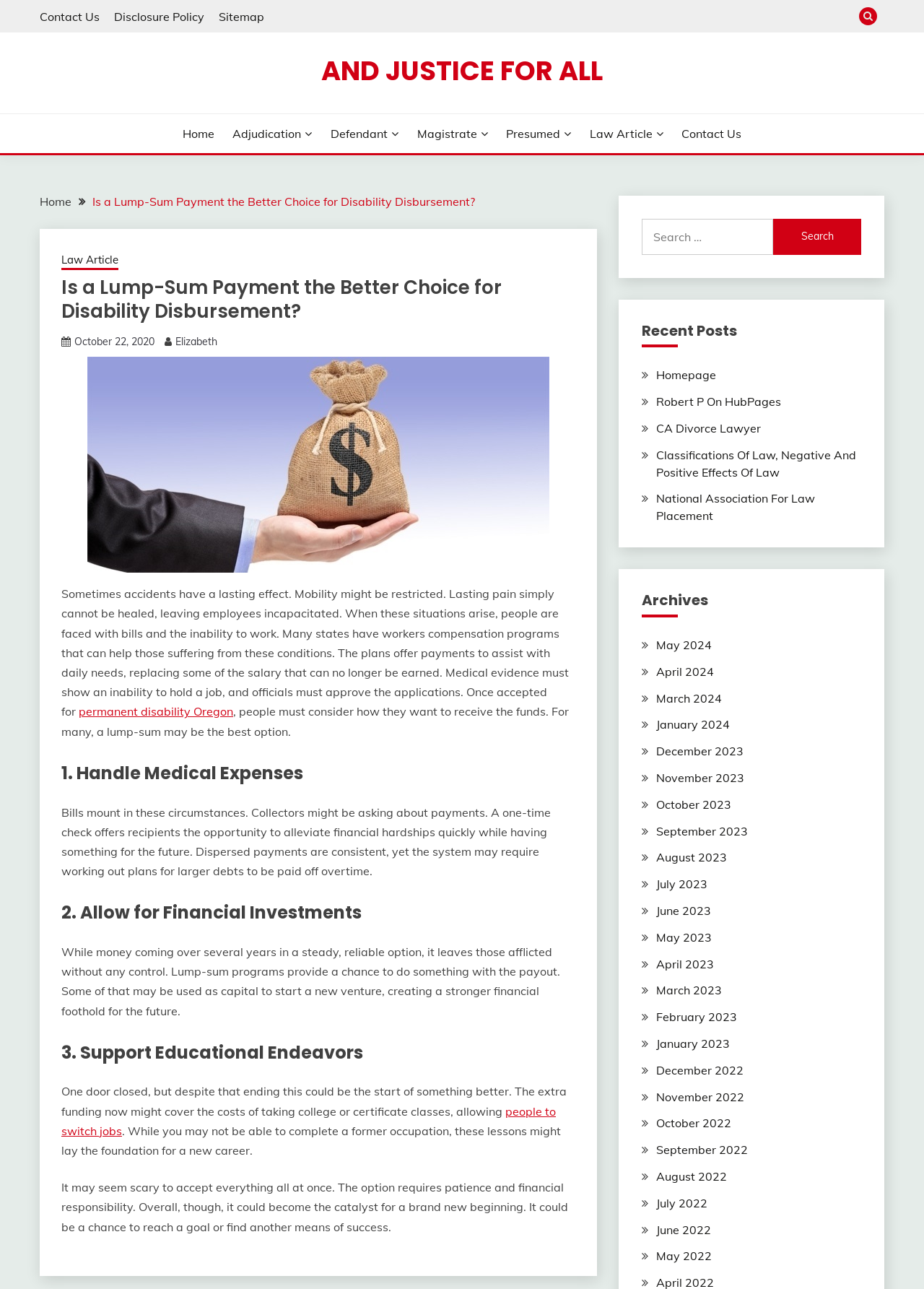Find the bounding box coordinates for the HTML element described as: "CA Divorce Lawyer". The coordinates should consist of four float values between 0 and 1, i.e., [left, top, right, bottom].

[0.71, 0.327, 0.823, 0.338]